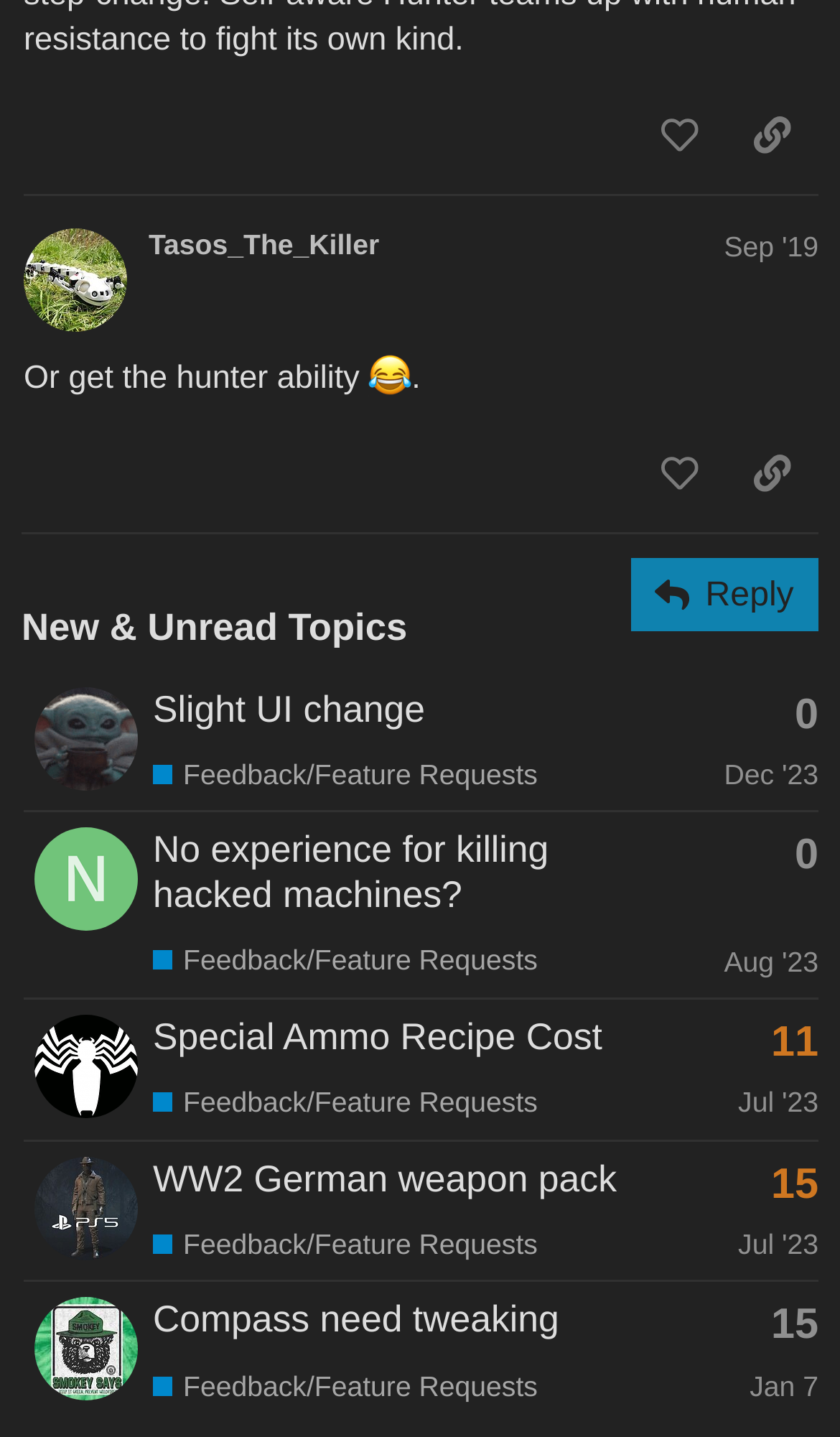Please find the bounding box coordinates of the element that you should click to achieve the following instruction: "View 'MOST LIKED' posts". The coordinates should be presented as four float numbers between 0 and 1: [left, top, right, bottom].

None